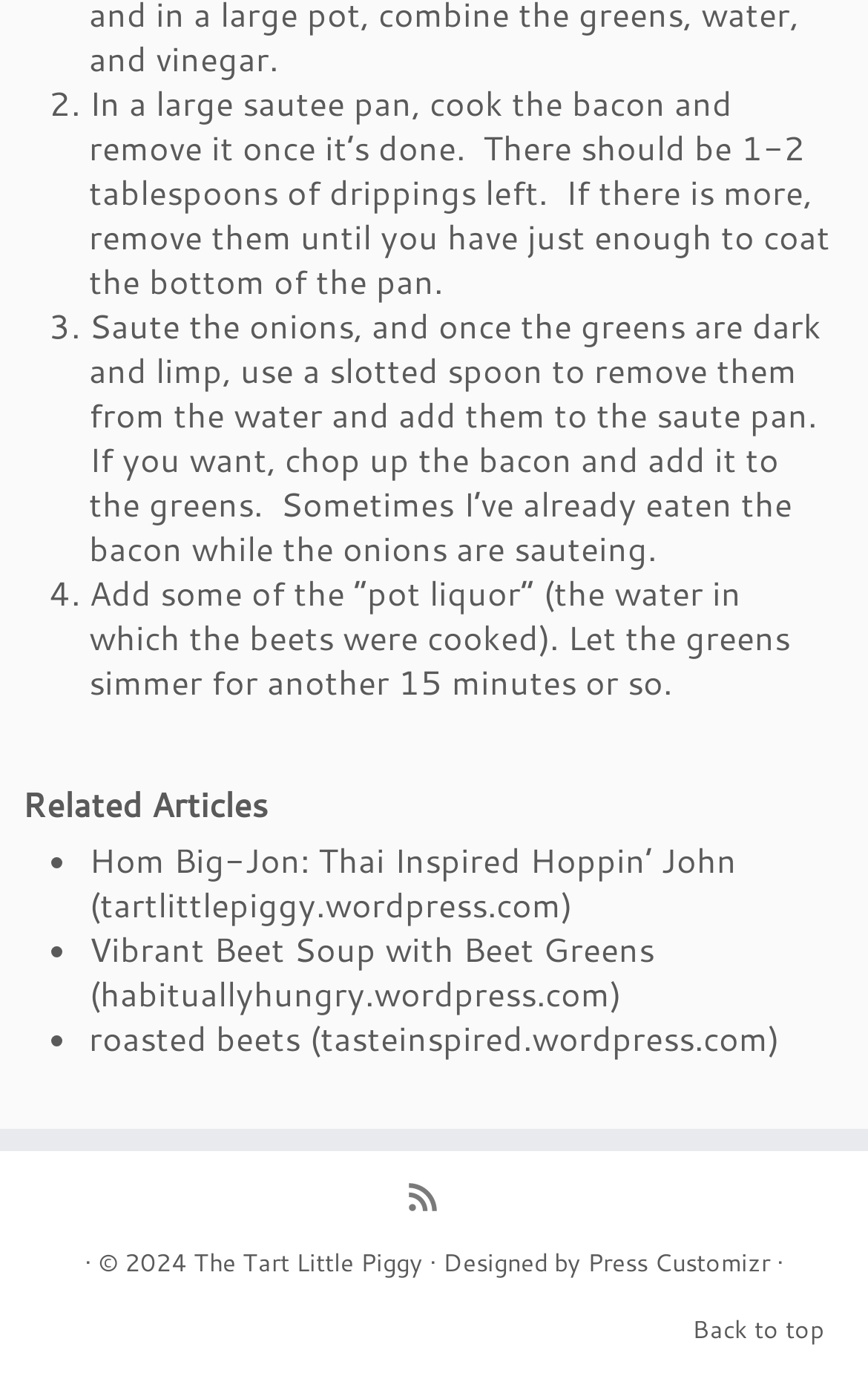How many steps are in the recipe?
Answer the question based on the image using a single word or a brief phrase.

4